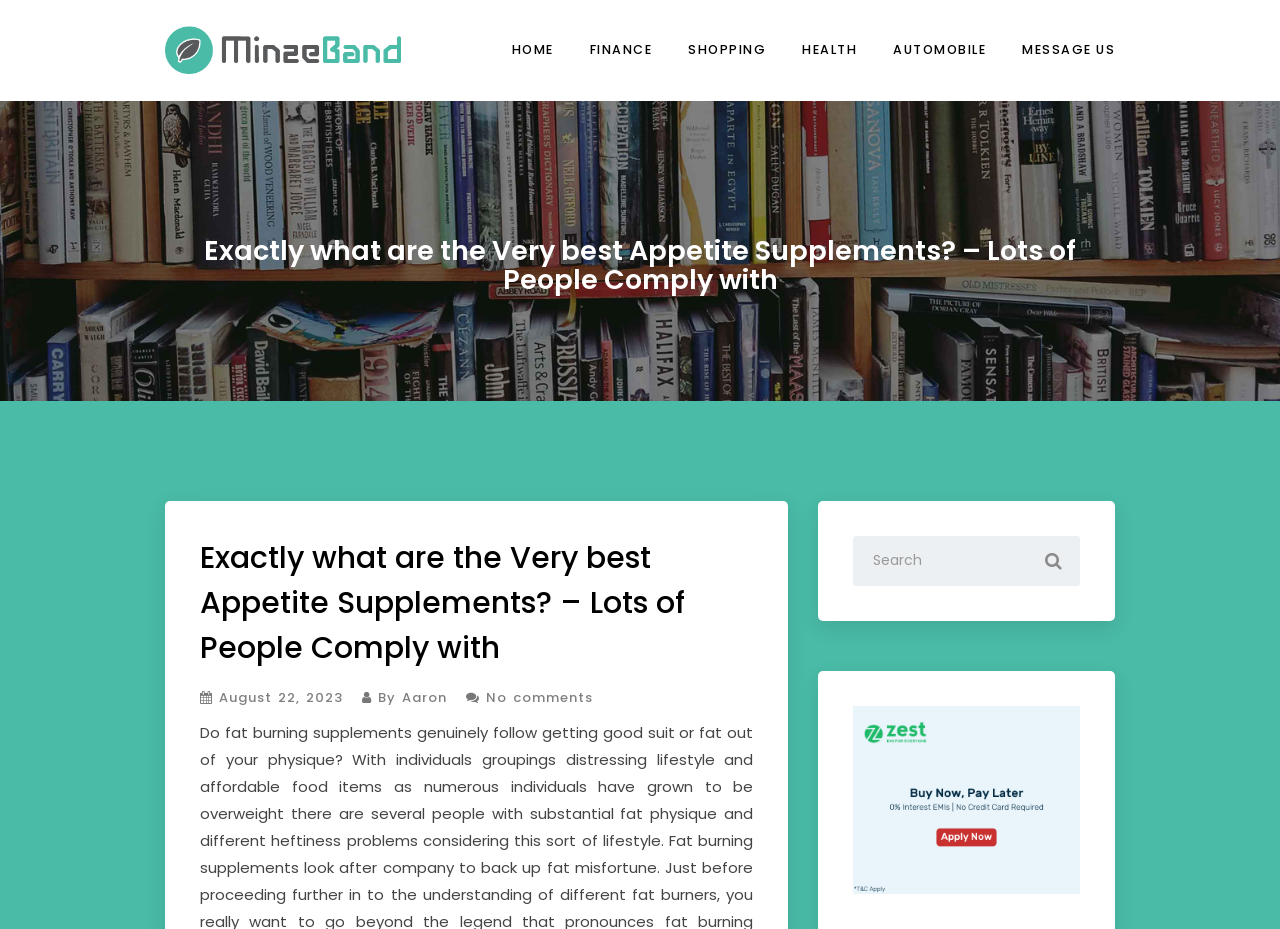Provide the bounding box coordinates for the area that should be clicked to complete the instruction: "go to Ratio Interpretation".

[0.129, 0.028, 0.314, 0.08]